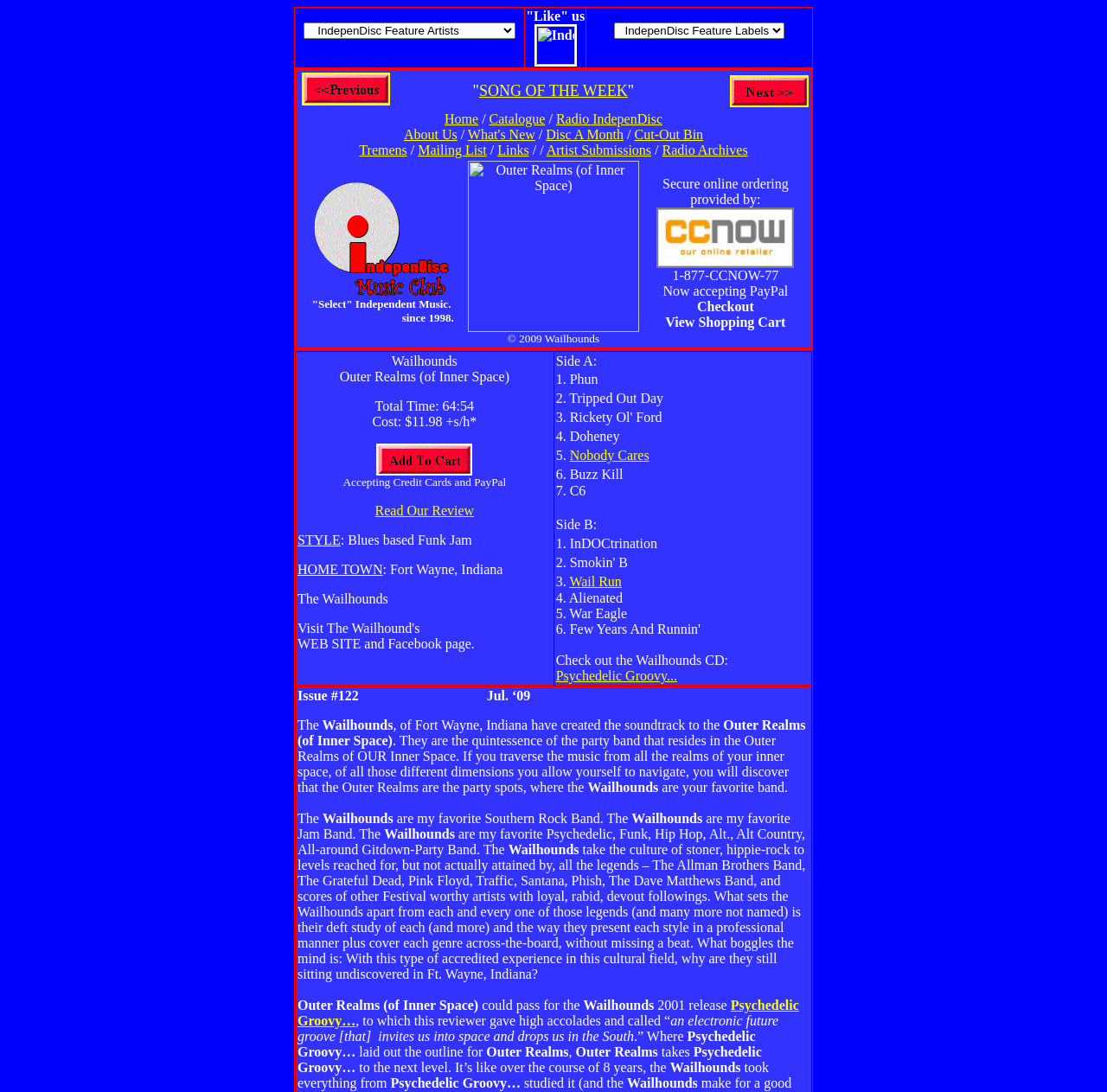What is the cost of the CD?
Please provide a detailed and thorough answer to the question.

The cost of the CD can be found in the grid cell, which contains the text 'Cost: $11.98 +s/h*'.